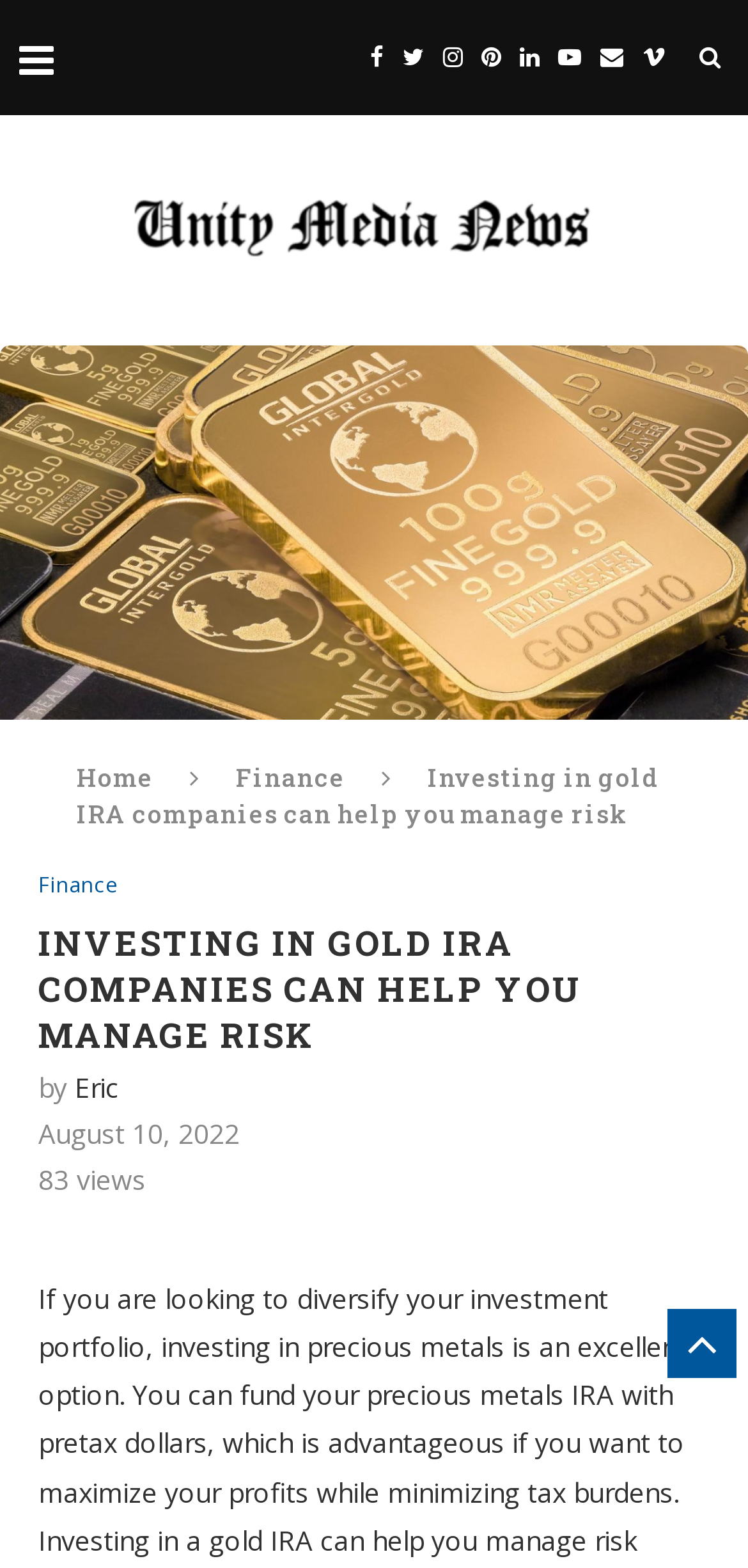Please reply to the following question using a single word or phrase: 
How many views does the article have?

83